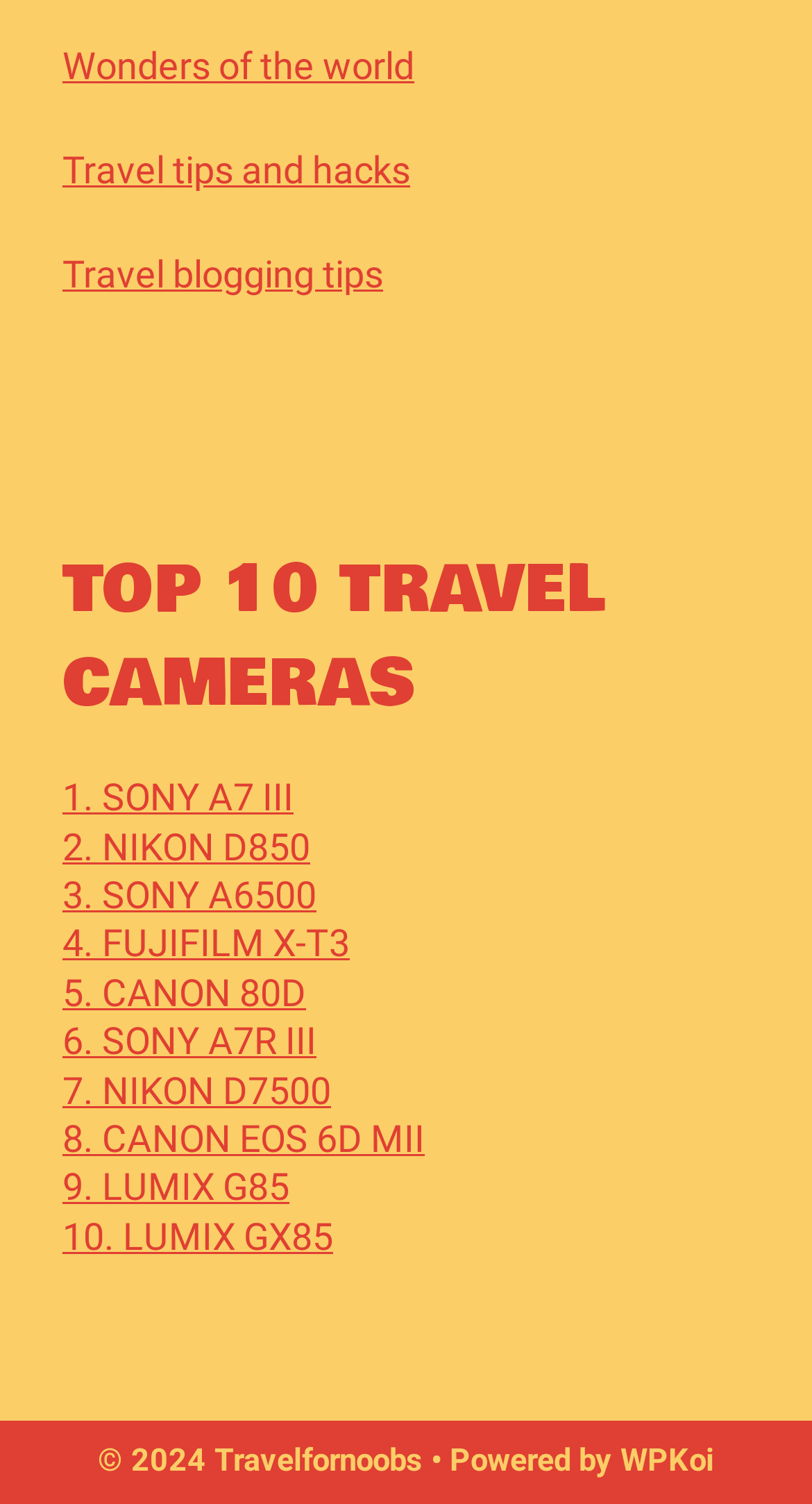What is the topic of the top 10 list?
Provide an in-depth answer to the question, covering all aspects.

The topic of the top 10 list can be determined by looking at the heading 'TOP 10 TRAVEL CAMERAS' which is a child element of the complementary element with bounding box coordinates [0.077, 0.362, 0.923, 0.838]. This heading is followed by a list of links, each representing a camera model, which further supports the conclusion that the topic is travel cameras.